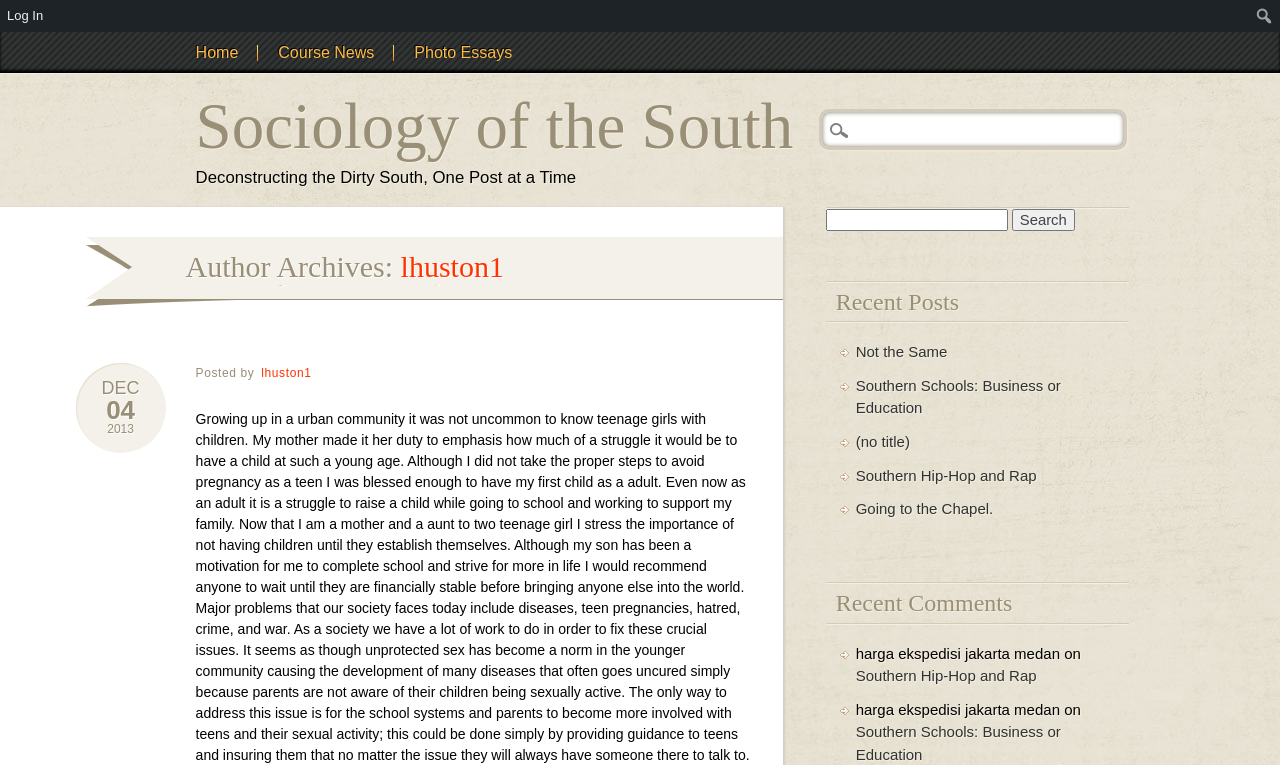Please identify the bounding box coordinates of the region to click in order to complete the given instruction: "Learn how to invest in gold hassle-free". The coordinates should be four float numbers between 0 and 1, i.e., [left, top, right, bottom].

None